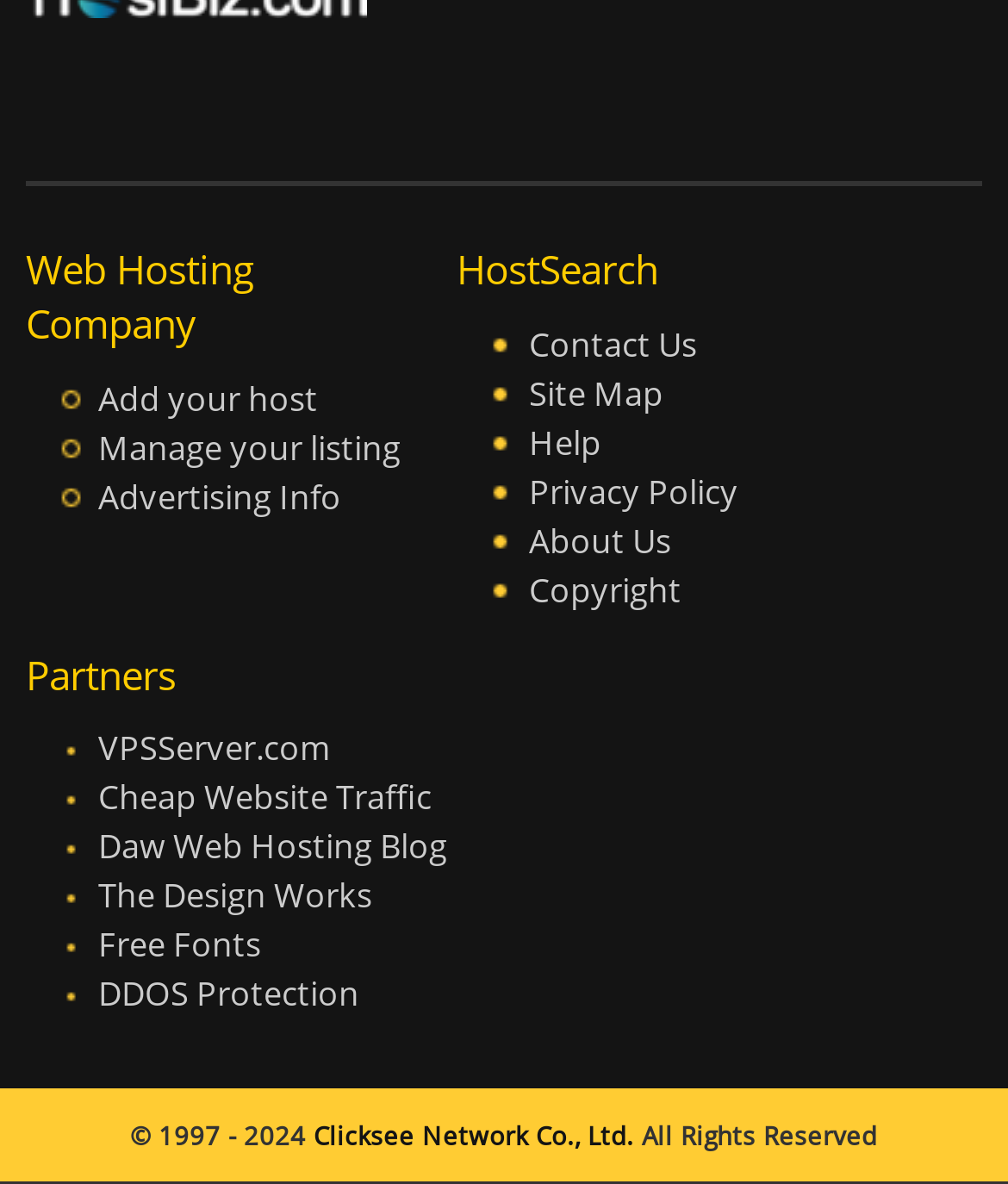Extract the bounding box coordinates for the UI element described by the text: "The Design Works". The coordinates should be in the form of [left, top, right, bottom] with values between 0 and 1.

[0.097, 0.739, 0.369, 0.776]